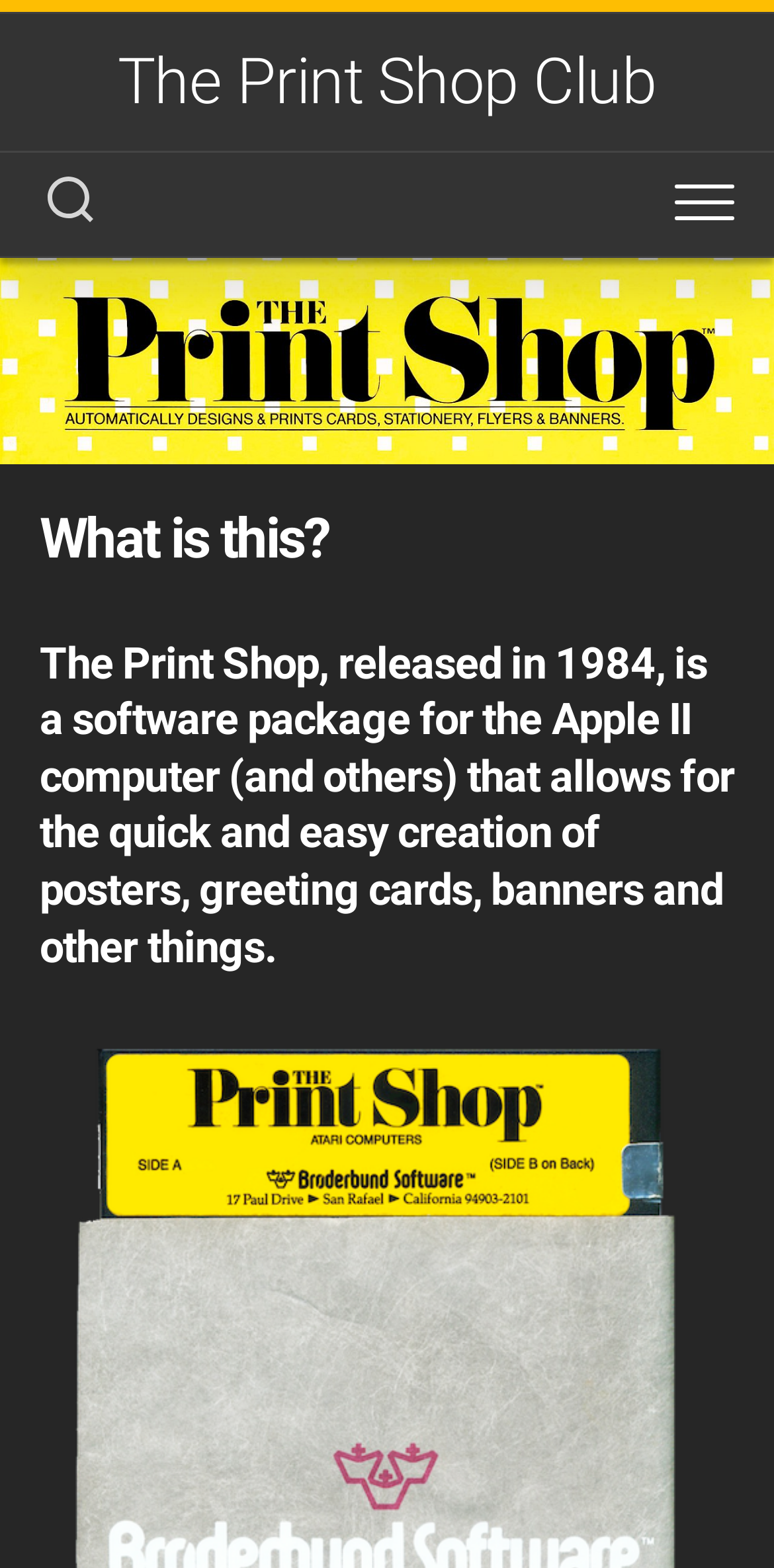Ascertain the bounding box coordinates for the UI element detailed here: "Expand Menu". The coordinates should be provided as [left, top, right, bottom] with each value being a float between 0 and 1.

[0.821, 0.097, 1.0, 0.163]